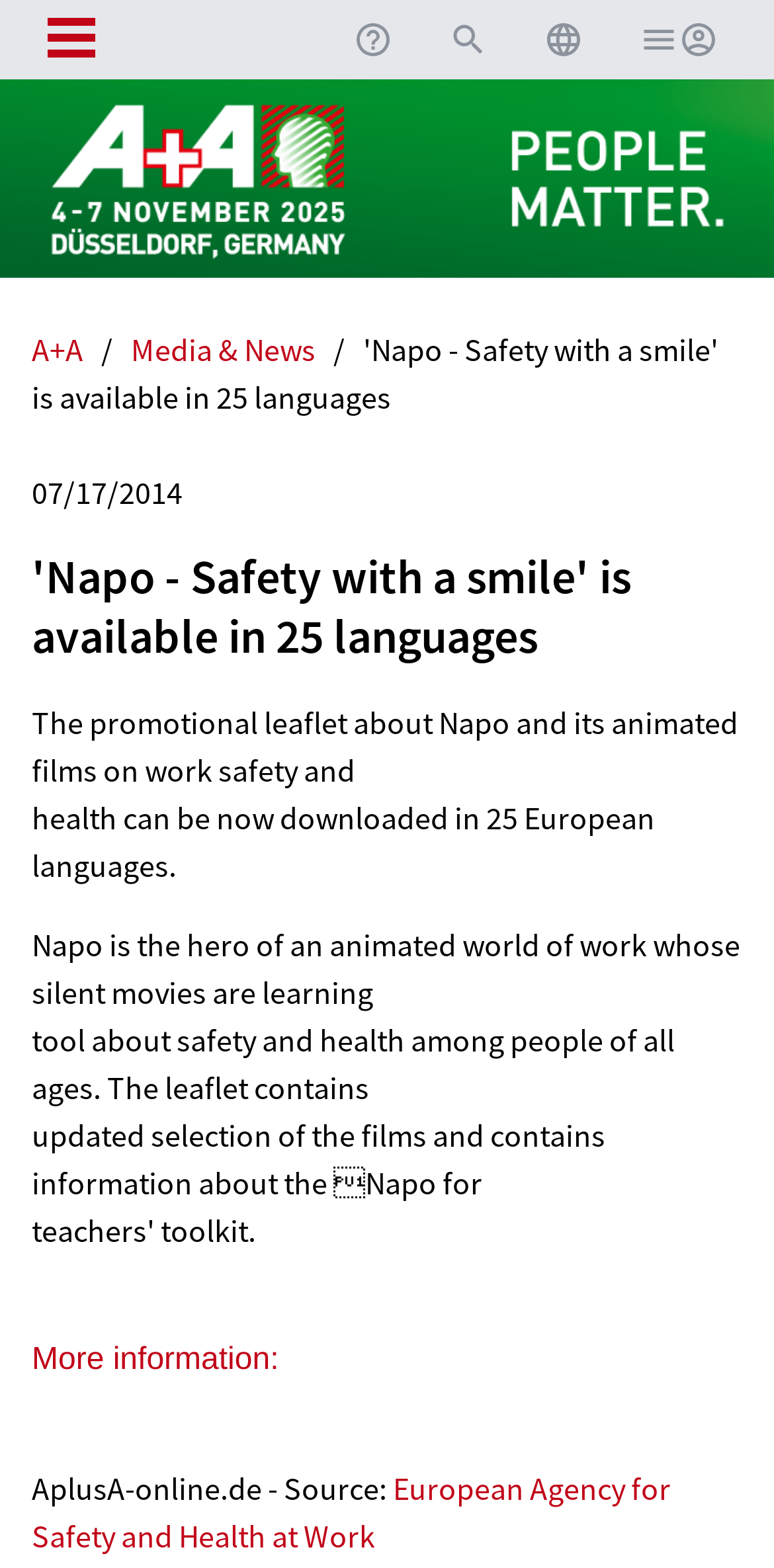Elaborate on the different components and information displayed on the webpage.

The webpage appears to be the official website of the A+A Trade Fair, an international trade fair and congress focused on safety, security, and health at work. 

At the top left corner, there is a menu link. Next to it, on the top right corner, there are three buttons: "Support", "Search", and "ENGLISH", each accompanied by an image. Further to the right, there is a "Login" button with two images. 

Below the top section, there is a large banner that spans the entire width of the page, containing an image and a link. 

The main navigation menu is located below the banner, with links to "Home", "Exhibit", "Visit", "Exhibitors & Products", "Program", "Media & News", and "A+A Global". 

On the left side of the page, there is a section with a heading that reads "'Napo - Safety with a smile' is available in 25 languages". Below the heading, there are several paragraphs of text that describe Napo, an animated character promoting work safety and health. The text is accompanied by a few links, including one to "More information:" and another to the European Agency for Safety and Health at Work.